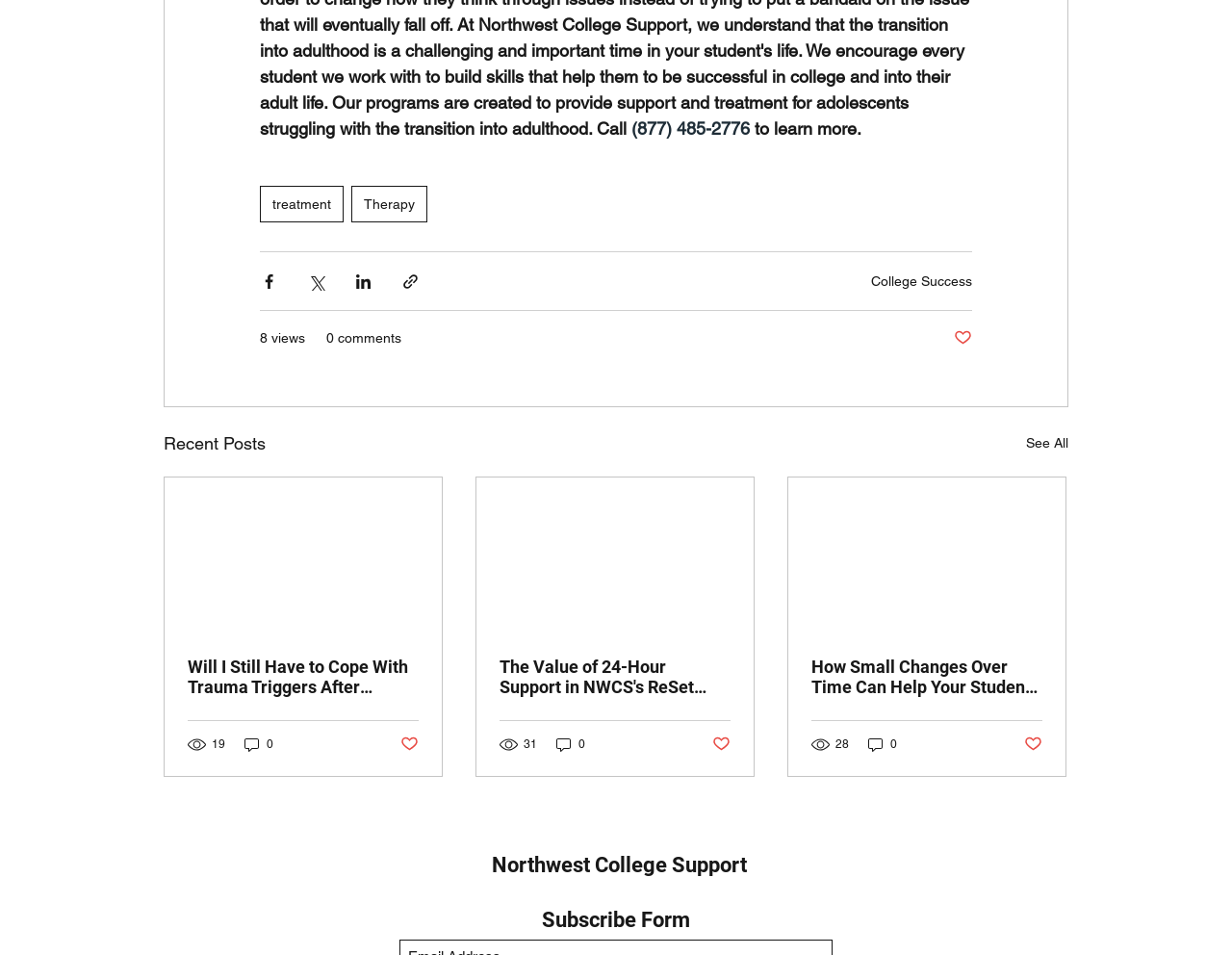Using the webpage screenshot, find the UI element described by 8 views. Provide the bounding box coordinates in the format (top-left x, top-left y, bottom-right x, bottom-right y), ensuring all values are floating point numbers between 0 and 1.

[0.211, 0.344, 0.248, 0.365]